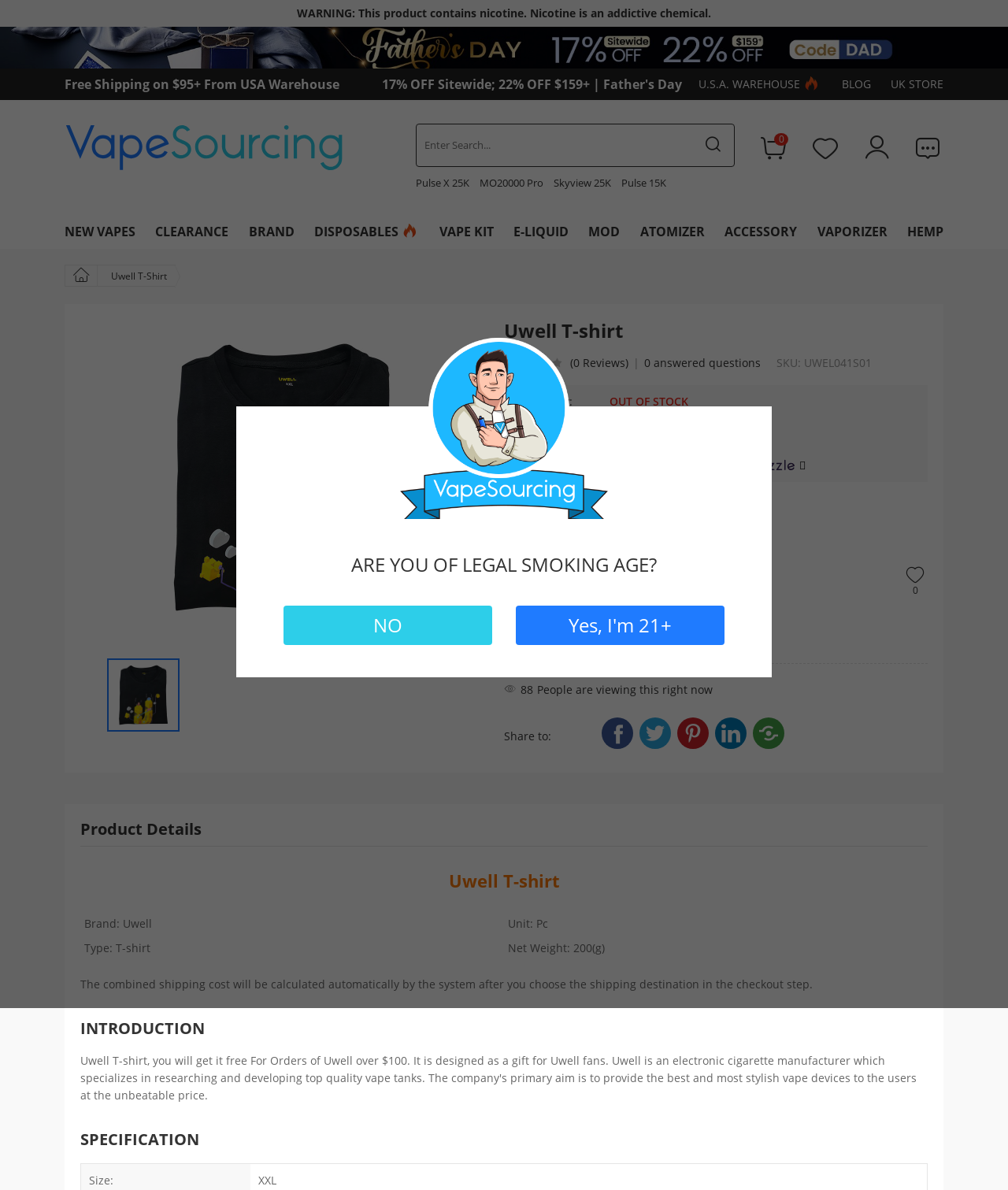What is the price of the T-shirt?
Can you give a detailed and elaborate answer to the question?

I found the answer by looking at the price section, where it says 'Price: $39.90'.